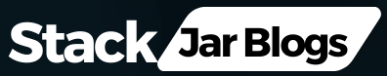Provide a short answer to the following question with just one word or phrase: What type of font is used in the logo?

Bold, modern font